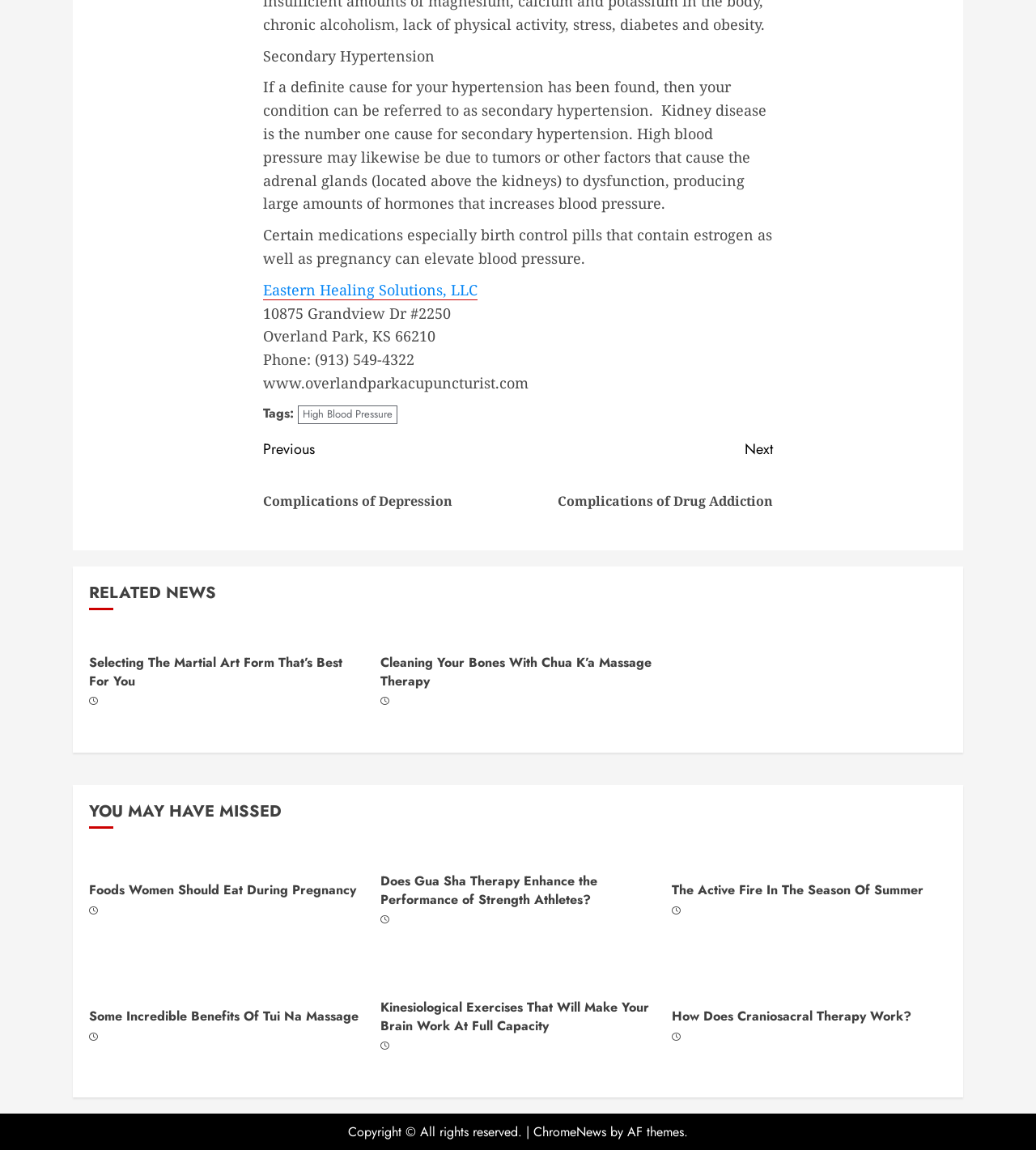Please determine the bounding box coordinates of the element to click on in order to accomplish the following task: "Go to 'Selecting The Martial Art Form That’s Best For You'". Ensure the coordinates are four float numbers ranging from 0 to 1, i.e., [left, top, right, bottom].

[0.086, 0.568, 0.33, 0.601]